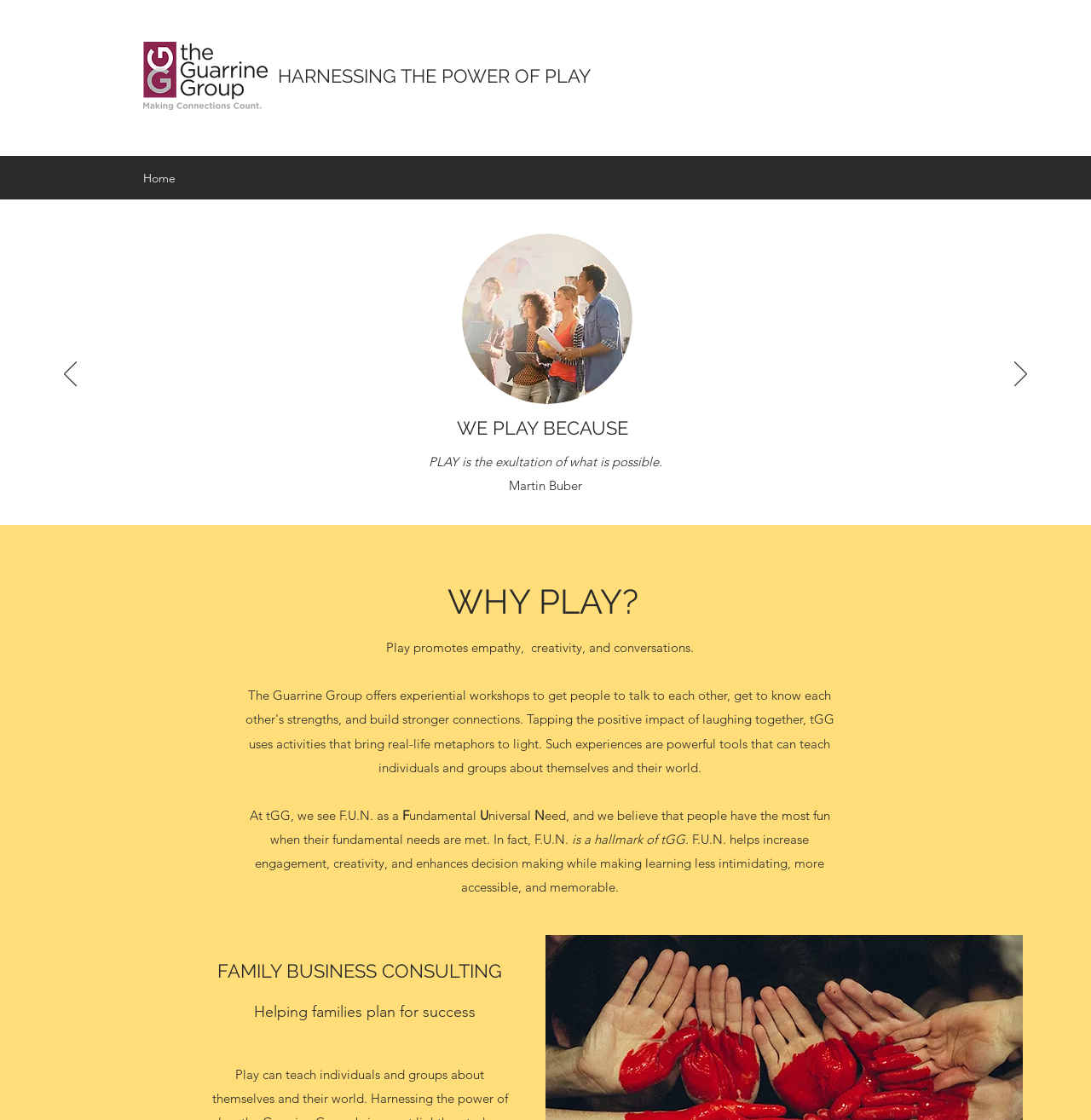What service does the company offer to families?
Answer the question with a single word or phrase, referring to the image.

Family business consulting